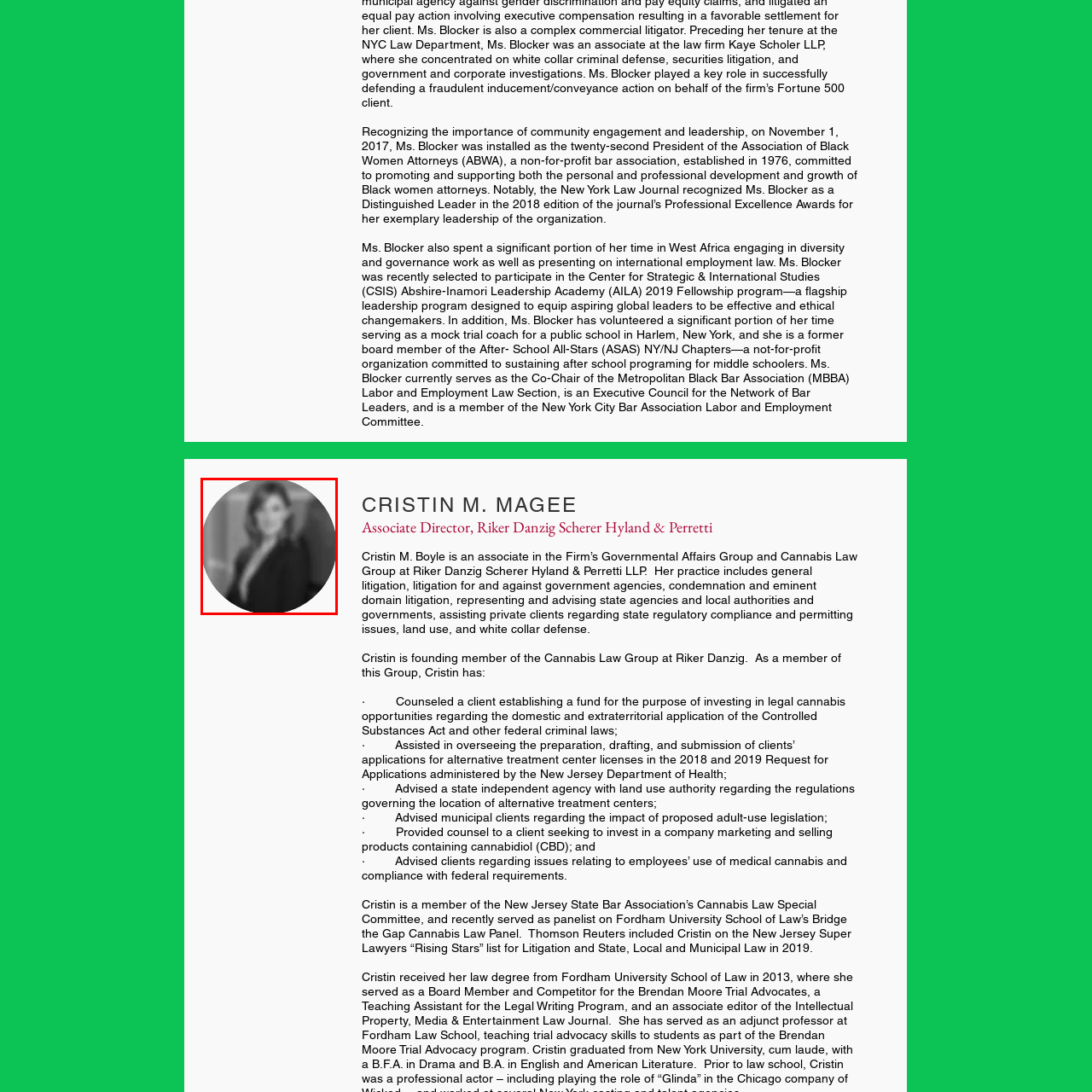Generate a detailed caption for the image contained in the red outlined area.

The image features Cristin M. Magee, an Associate Director at Riker Danzig Scherer Hyland & Perretti LLP. Known for her work in the Governmental Affairs Group and Cannabis Law Group, Cristin specializes in general litigation, regulatory compliance, and government agency representation. She is actively involved in advising clients on cannabis-related legal issues and has played a crucial role in establishing a Cannabis Law Group within her firm. Her expertise also extends to land use and white-collar defense, making her a notable figure in her field.